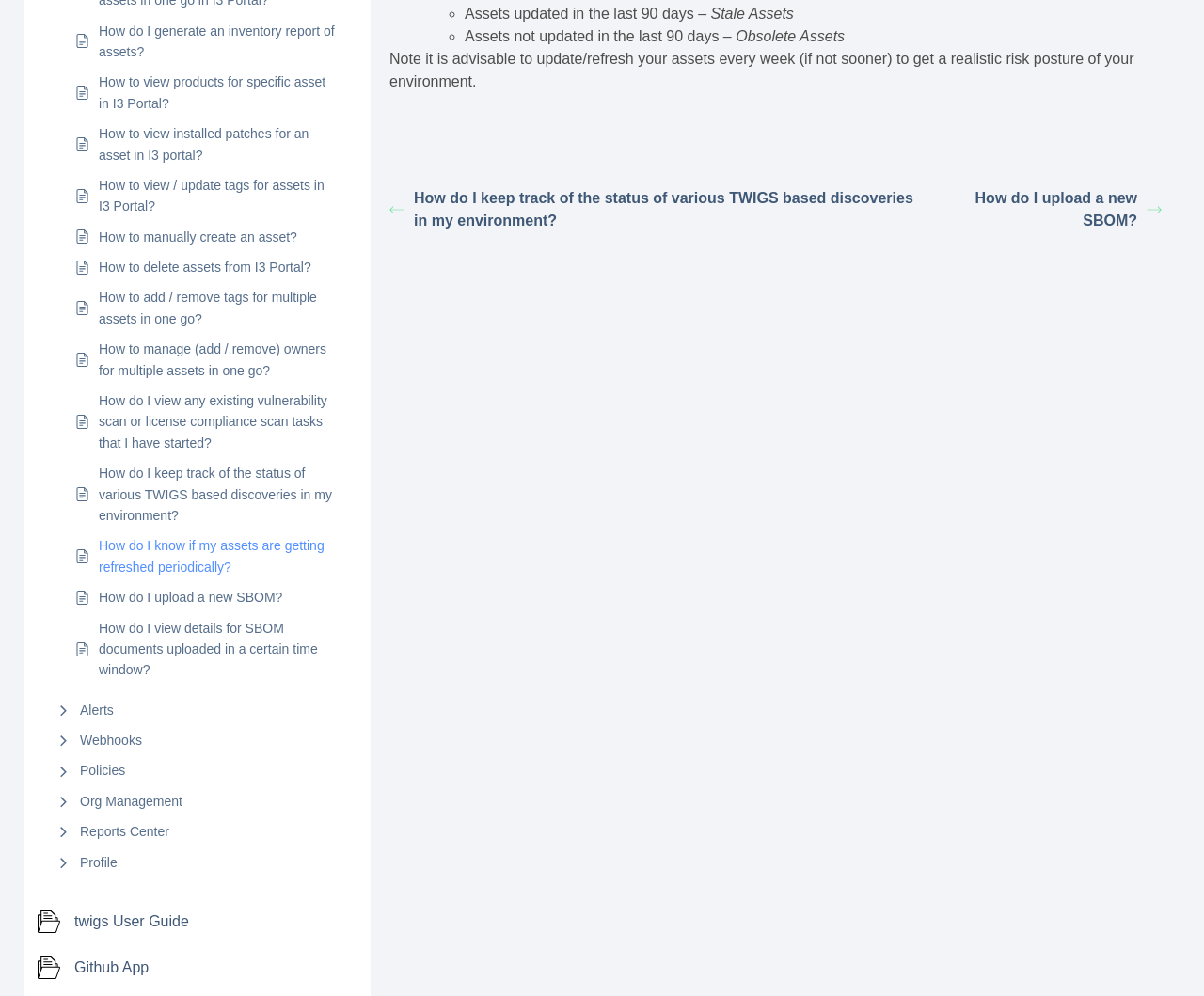Identify the bounding box coordinates for the UI element described by the following text: "Reports Center". Provide the coordinates as four float numbers between 0 and 1, in the format [left, top, right, bottom].

[0.066, 0.825, 0.141, 0.846]